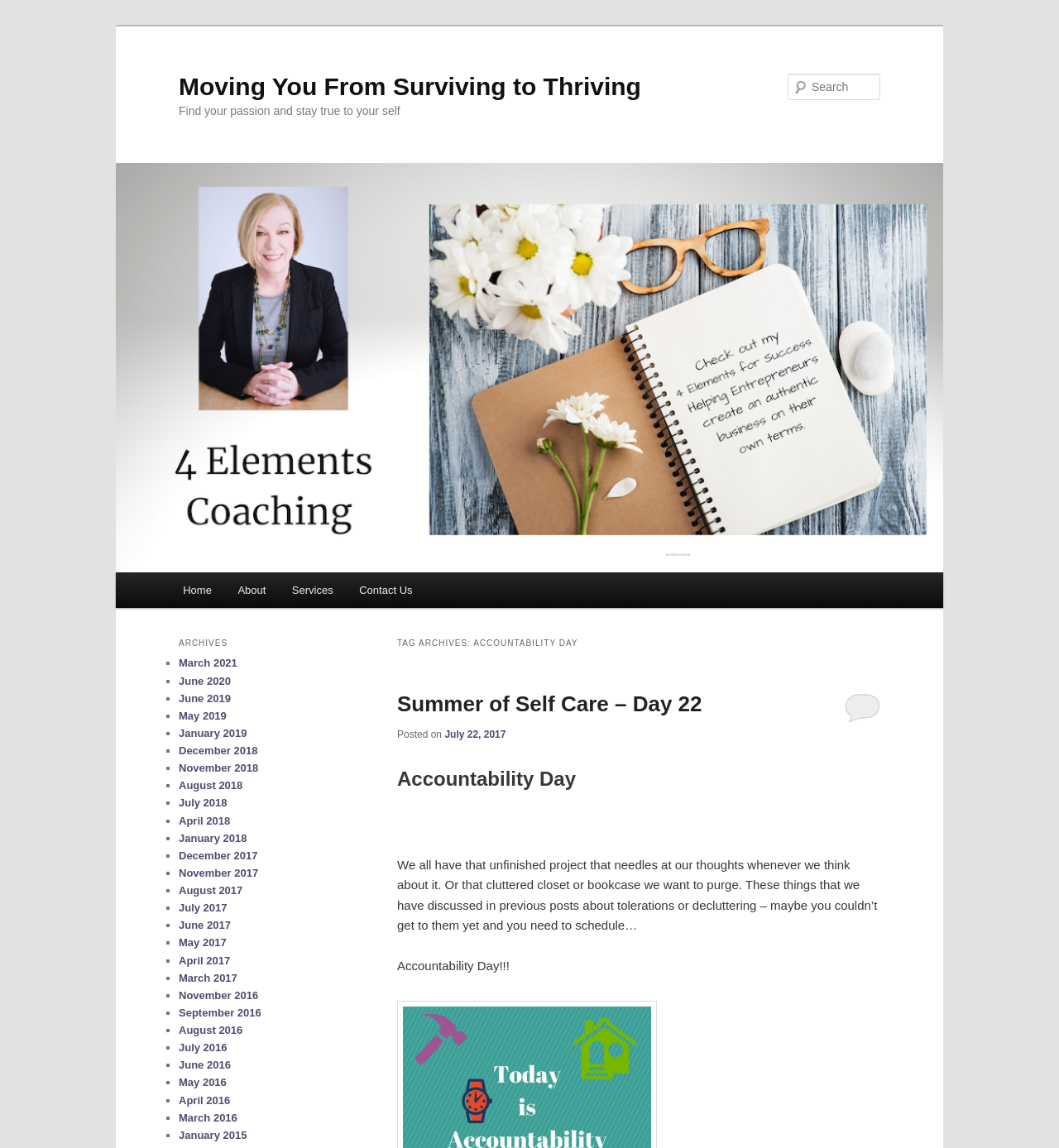Please determine the bounding box coordinates of the element's region to click in order to carry out the following instruction: "Read about Accountability Day". The coordinates should be four float numbers between 0 and 1, i.e., [left, top, right, bottom].

[0.375, 0.668, 0.544, 0.688]